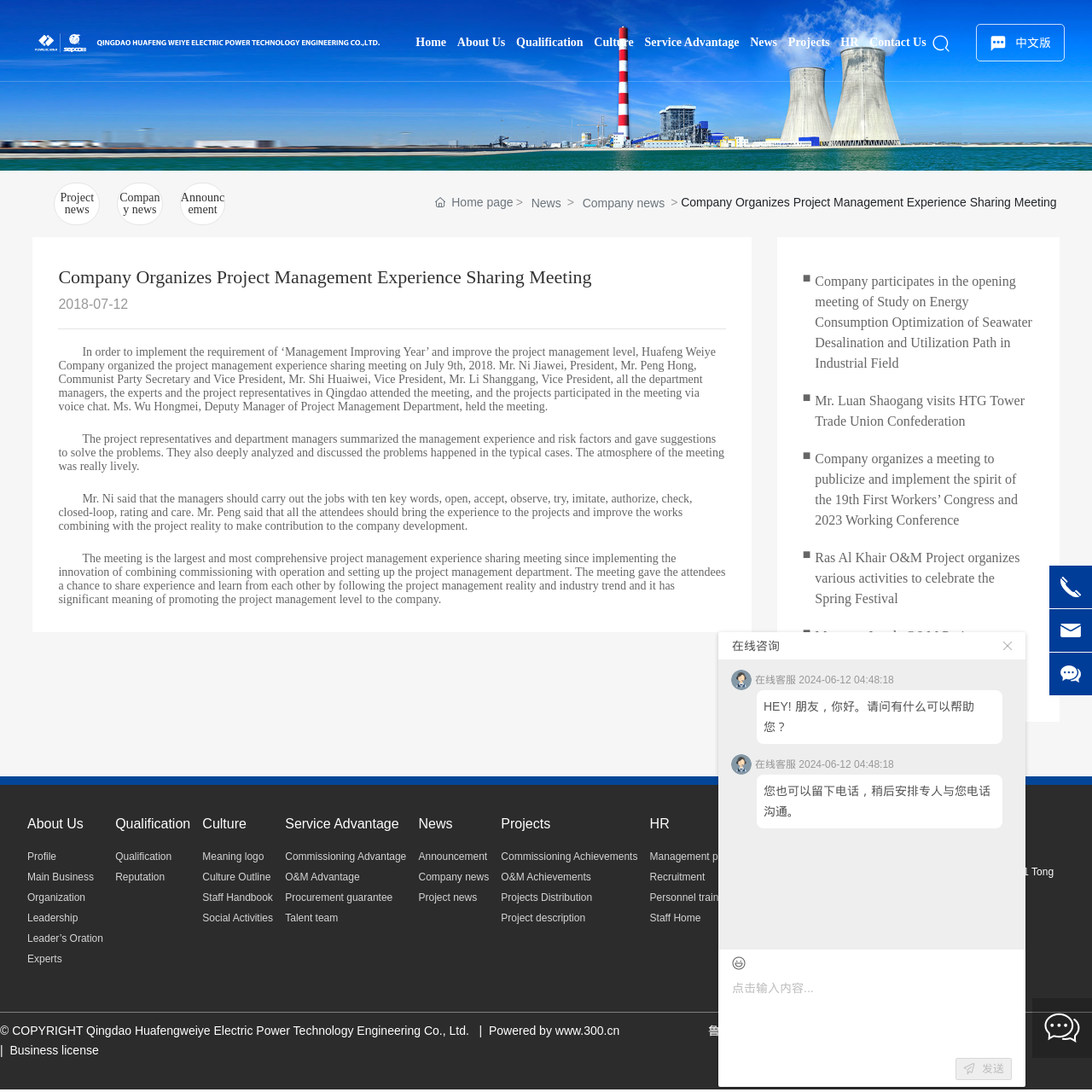Find the bounding box coordinates for the UI element whose description is: "morgan stanley". The coordinates should be four float numbers between 0 and 1, in the format [left, top, right, bottom].

None